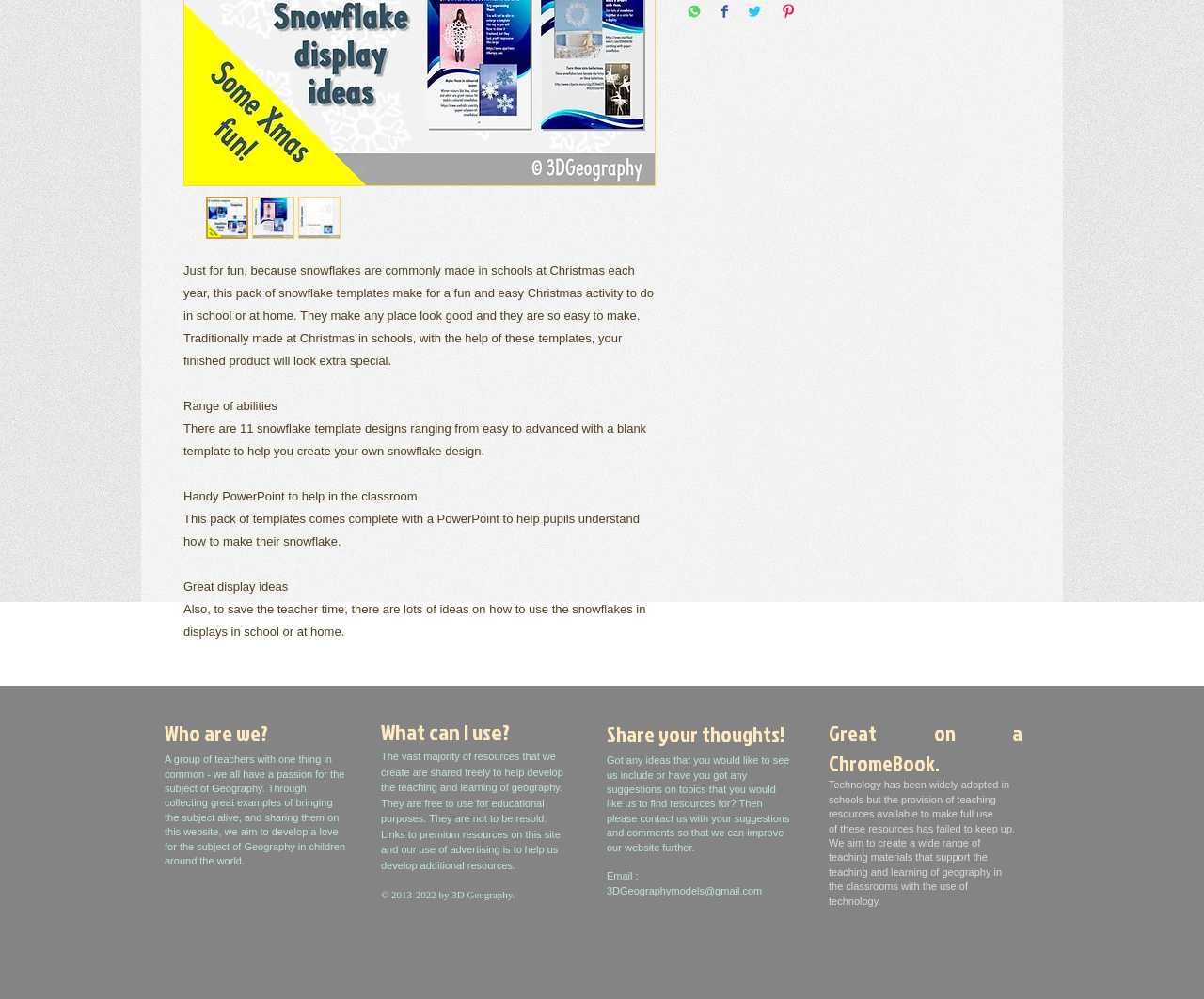Determine the bounding box for the UI element as described: "Newsletter – BTW". The coordinates should be represented as four float numbers between 0 and 1, formatted as [left, top, right, bottom].

None